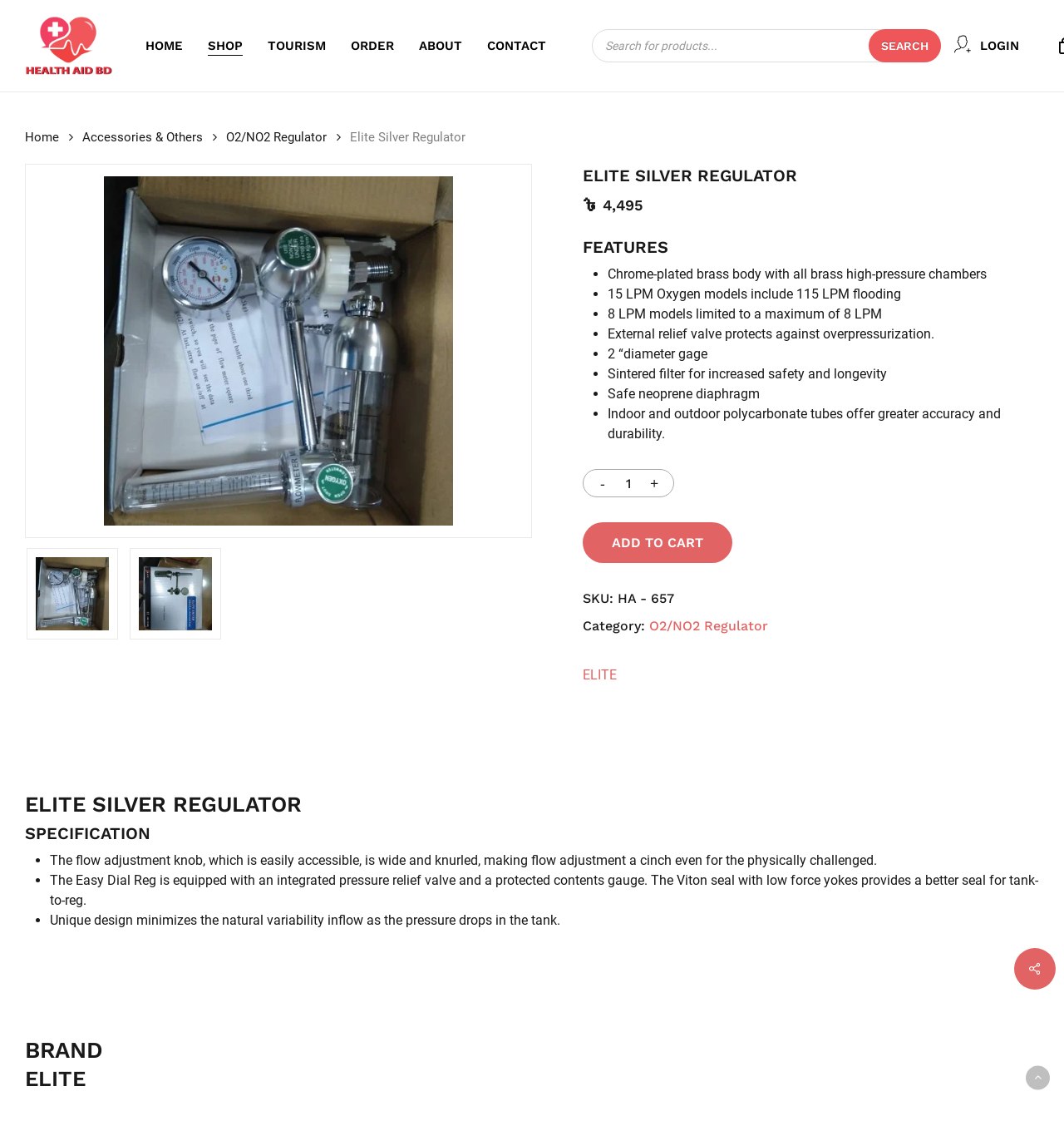Illustrate the webpage's structure and main components comprehensively.

The webpage is about the Elite Silver Regulator product from Health Aid BD. At the top, there is a navigation menu with links to HOME, SHOP, TOURISM, ORDER, ABOUT, and CONTACT. Next to the navigation menu, there is a search bar with a search button. On the right side of the top section, there is a LOGIN link and a CART icon with a Close Cart link.

Below the top section, there is a product menu with links to Home, Accessories & Others, and O2/NO2 Regulator. The product title, Elite Silver Regulator, is displayed prominently, along with a product image and a price of ৳4,495.

The product features are listed in bullet points, including a chrome-plated brass body, 15 LPM Oxygen models, external relief valve, and more. There are buttons to adjust the product quantity and an ADD TO CART button.

Below the product features, there is a section with product details, including the SKU, category, and brand information. There is also a tab panel with three tabs: Description, SPECIFICATION, and BRAND. The Description tab is open by default, displaying a detailed product description and specifications.

At the bottom of the page, there is a Back to top link and a social media icon.